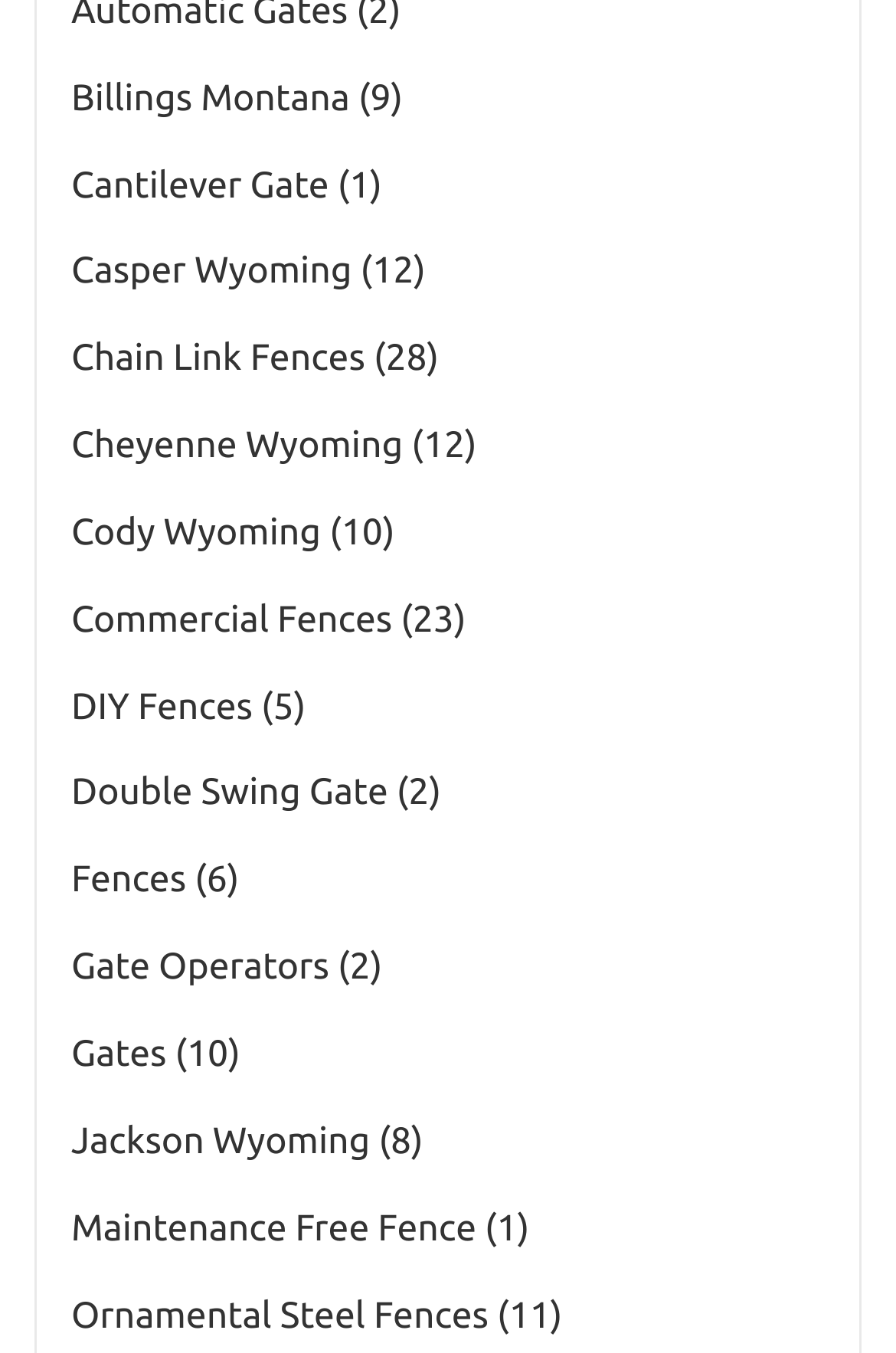Provide the bounding box coordinates of the HTML element described by the text: "Silk Road". The coordinates should be in the format [left, top, right, bottom] with values between 0 and 1.

None